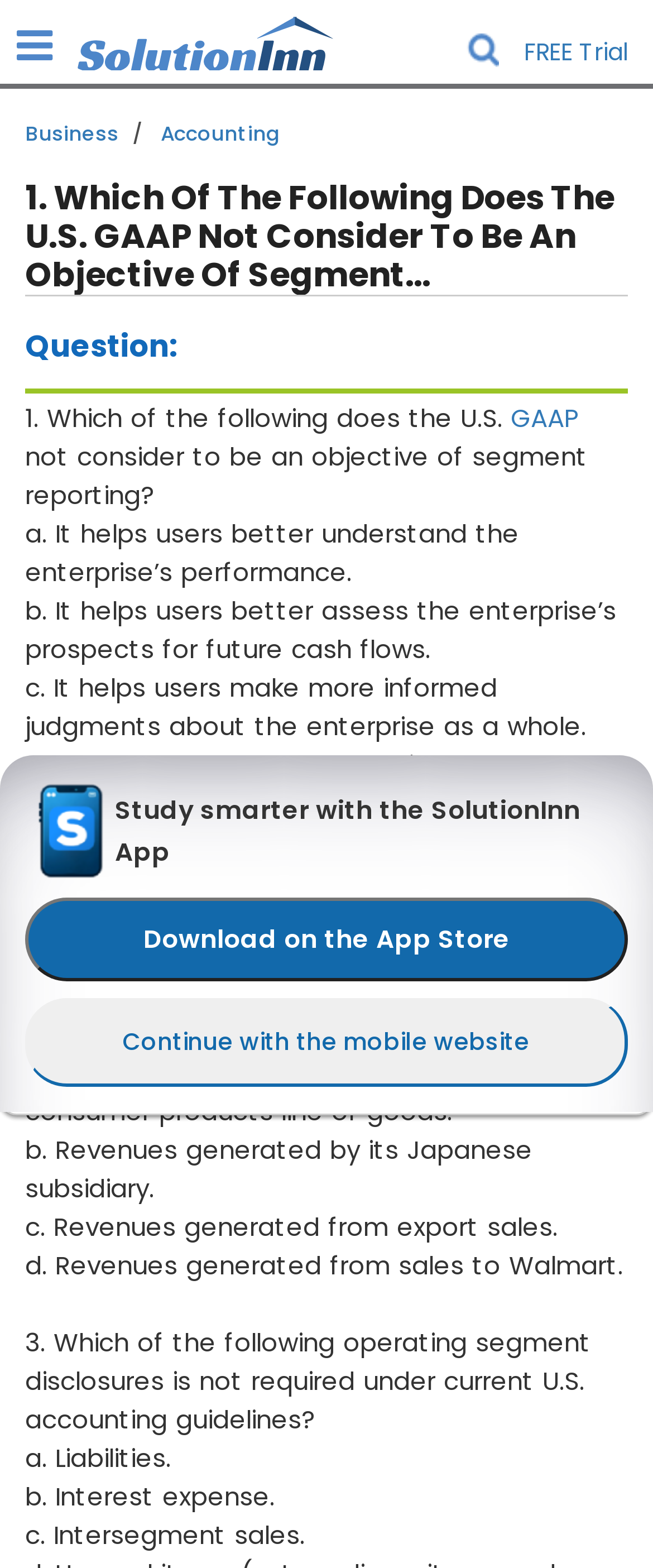Examine the image carefully and respond to the question with a detailed answer: 
What is the text of the second question?

The second question is located below the first question and it asks about the item of information that Most Company is not required to disclose, even if it were material in amount, under current U.S. accounting guidelines.